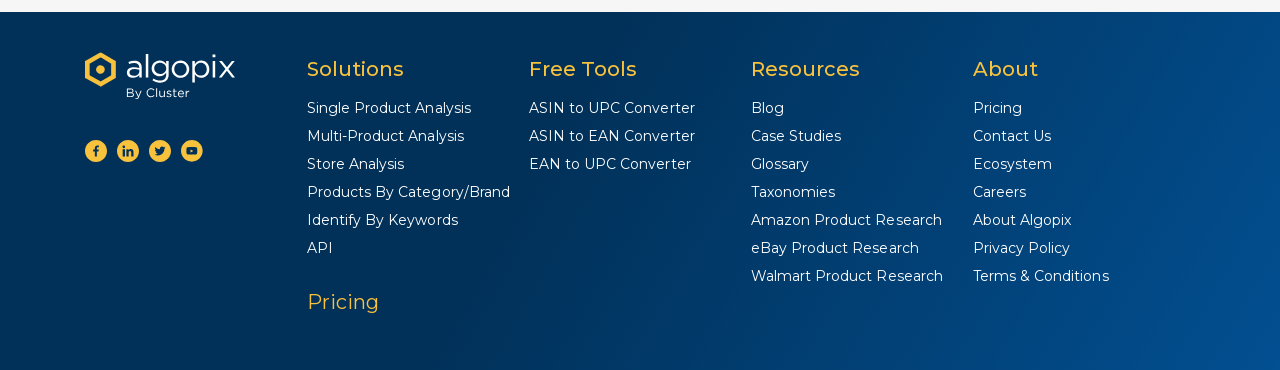What is the logo at the top left corner?
Kindly offer a detailed explanation using the data available in the image.

The logo at the top left corner is identified as 'Algopix Logo' based on the image element with bounding box coordinates [0.066, 0.141, 0.184, 0.27] and OCR text 'Algopix Logo'.